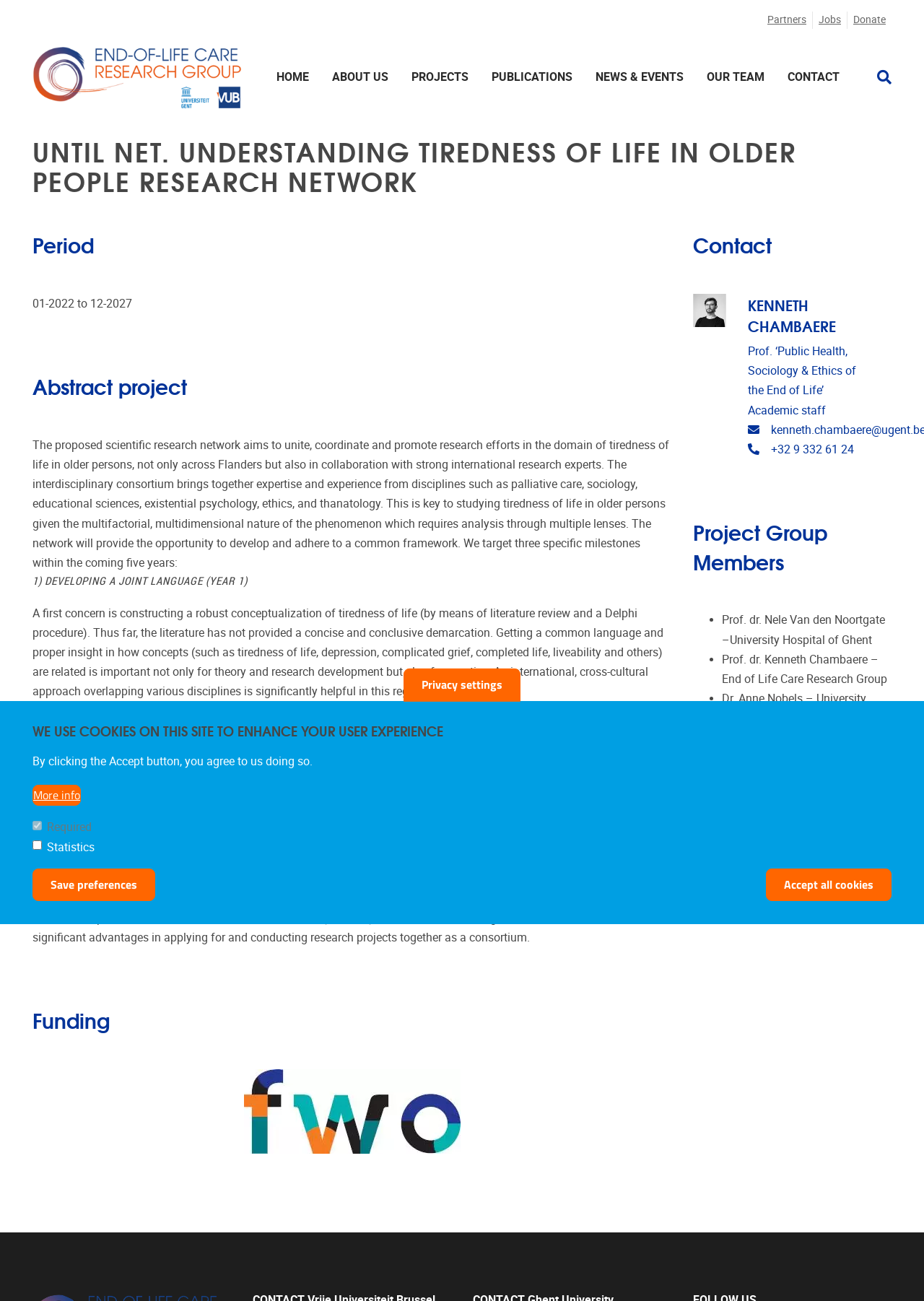Identify the bounding box for the UI element described as: "Save preferences". The coordinates should be four float numbers between 0 and 1, i.e., [left, top, right, bottom].

[0.035, 0.667, 0.168, 0.693]